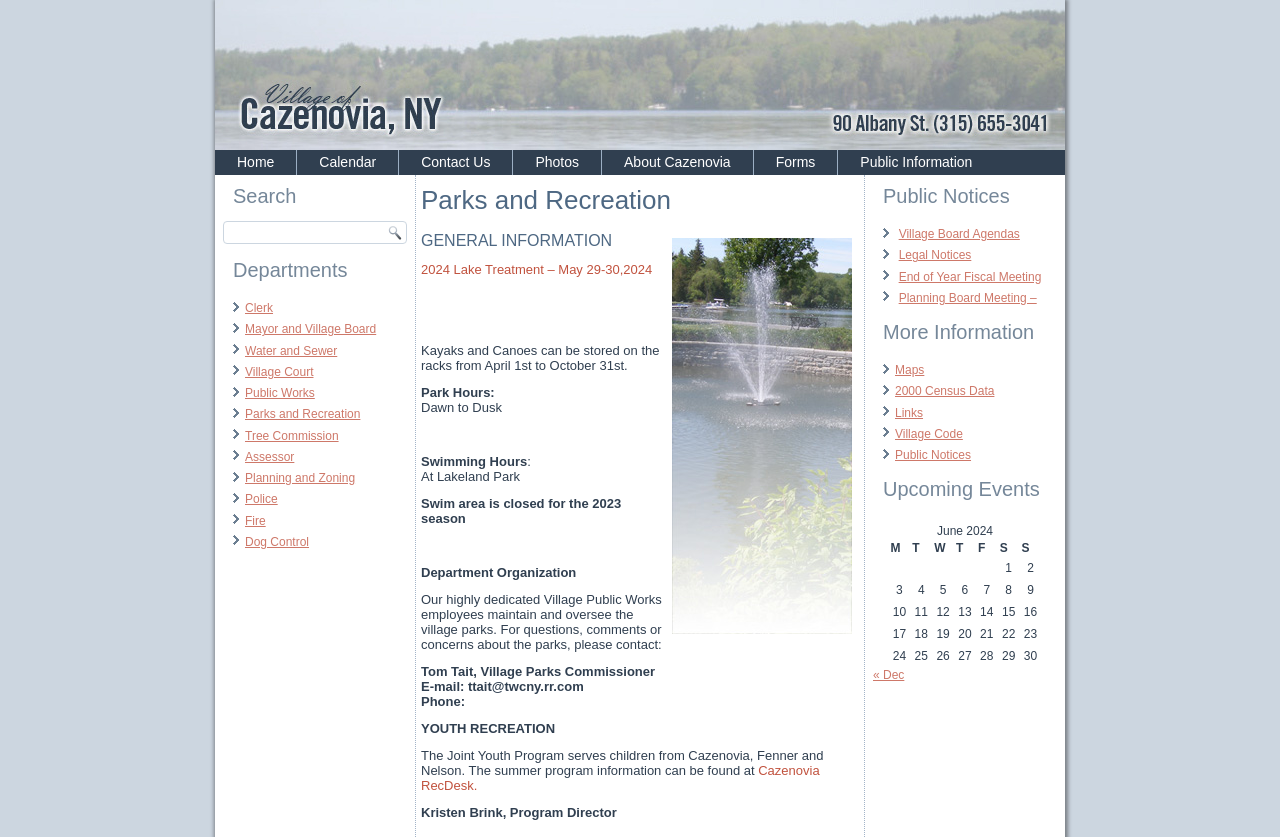What are the park hours?
Please use the image to deliver a detailed and complete answer.

The webpage provides information about the park hours under the 'GENERAL INFORMATION' section, stating that the park hours are from dawn to dusk.